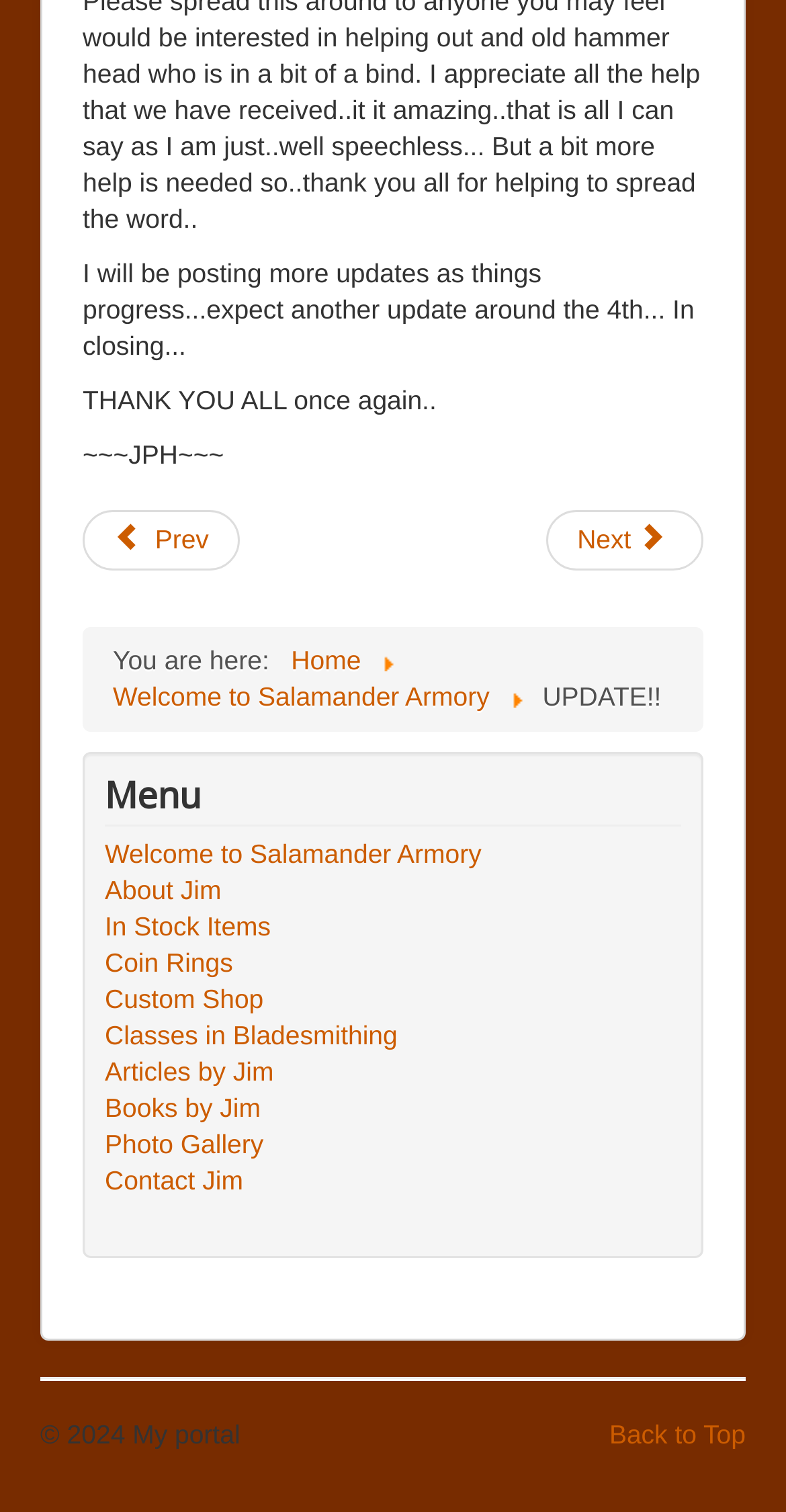Using the webpage screenshot, locate the HTML element that fits the following description and provide its bounding box: "Health Care or Hospital Security".

None